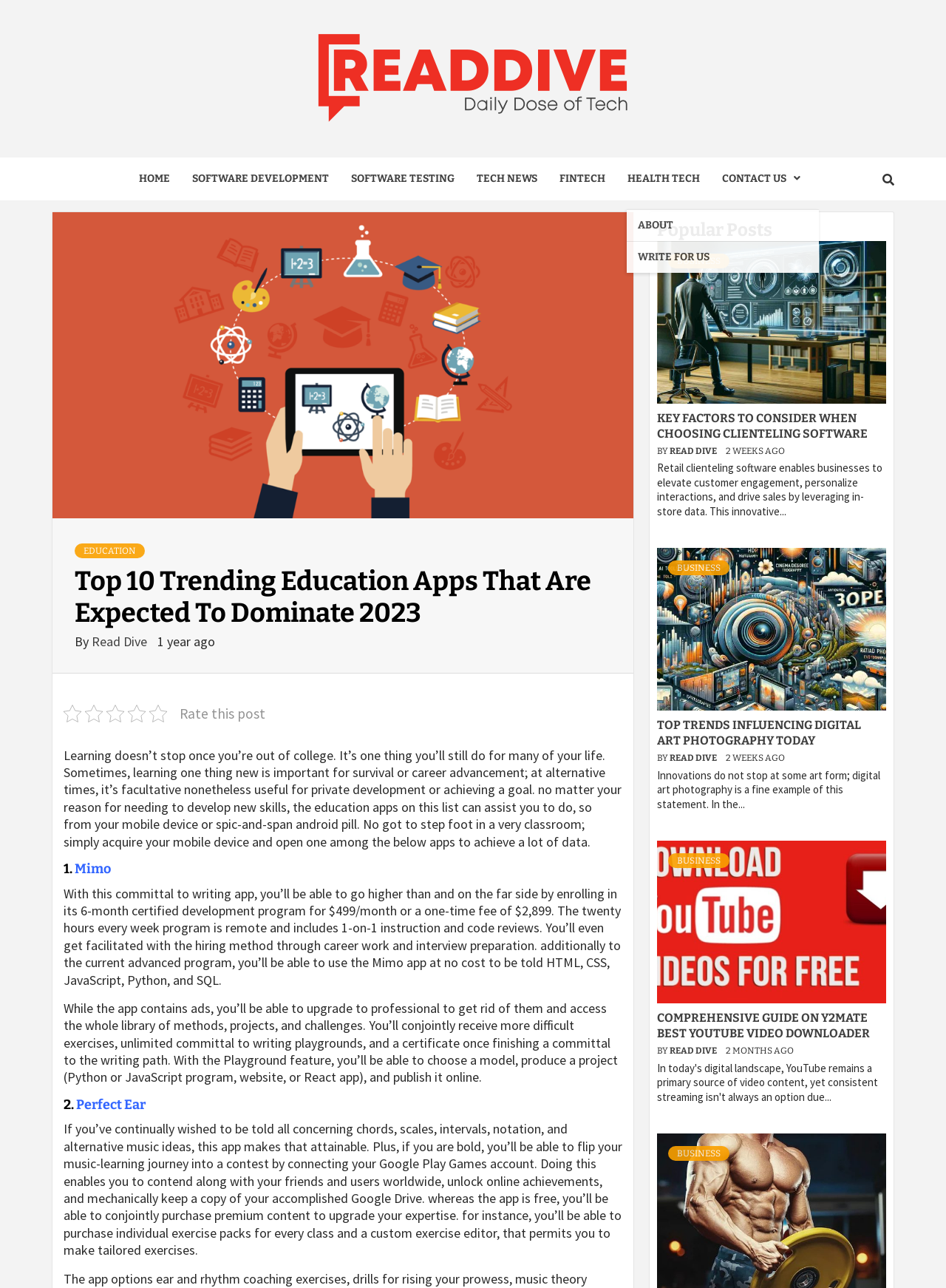Describe in detail what you see on the webpage.

This webpage is about education and technology, with a focus on trending education apps and digital innovations. At the top, there is a logo and a navigation menu with links to "HOME", "SOFTWARE DEVELOPMENT", "SOFTWARE TESTING", "TECH NEWS", "FINTECH", "HEALTH TECH", and "CONTACT US". 

Below the navigation menu, there is a header section with a title "Top 10 Trending Education Apps That Are Expected To Dominate 2023" and a subtitle "By Read Dive, 1 year ago". 

The main content of the webpage is divided into sections, each describing a trending education app. The first section is about "Mimo", an app that offers a certified development program and allows users to learn HTML, CSS, JavaScript, Python, and SQL. The section includes a brief description of the app's features and a link to learn more.

The second section is about "Perfect Ear", an app that teaches music theory and allows users to compete with friends and other users worldwide. 

On the right side of the webpage, there is a section titled "Popular Posts" with links to other articles, including "KEY FACTORS TO CONSIDER WHEN CHOOSING CLIENTELING SOFTWARE", "TOP TRENDS INFLUENCING DIGITAL ART PHOTOGRAPHY TODAY", and "COMPREHENSIVE GUIDE ON Y2MATE BEST YOUTUBE VIDEO DOWNLOADER". Each article has a brief summary and a link to read more.